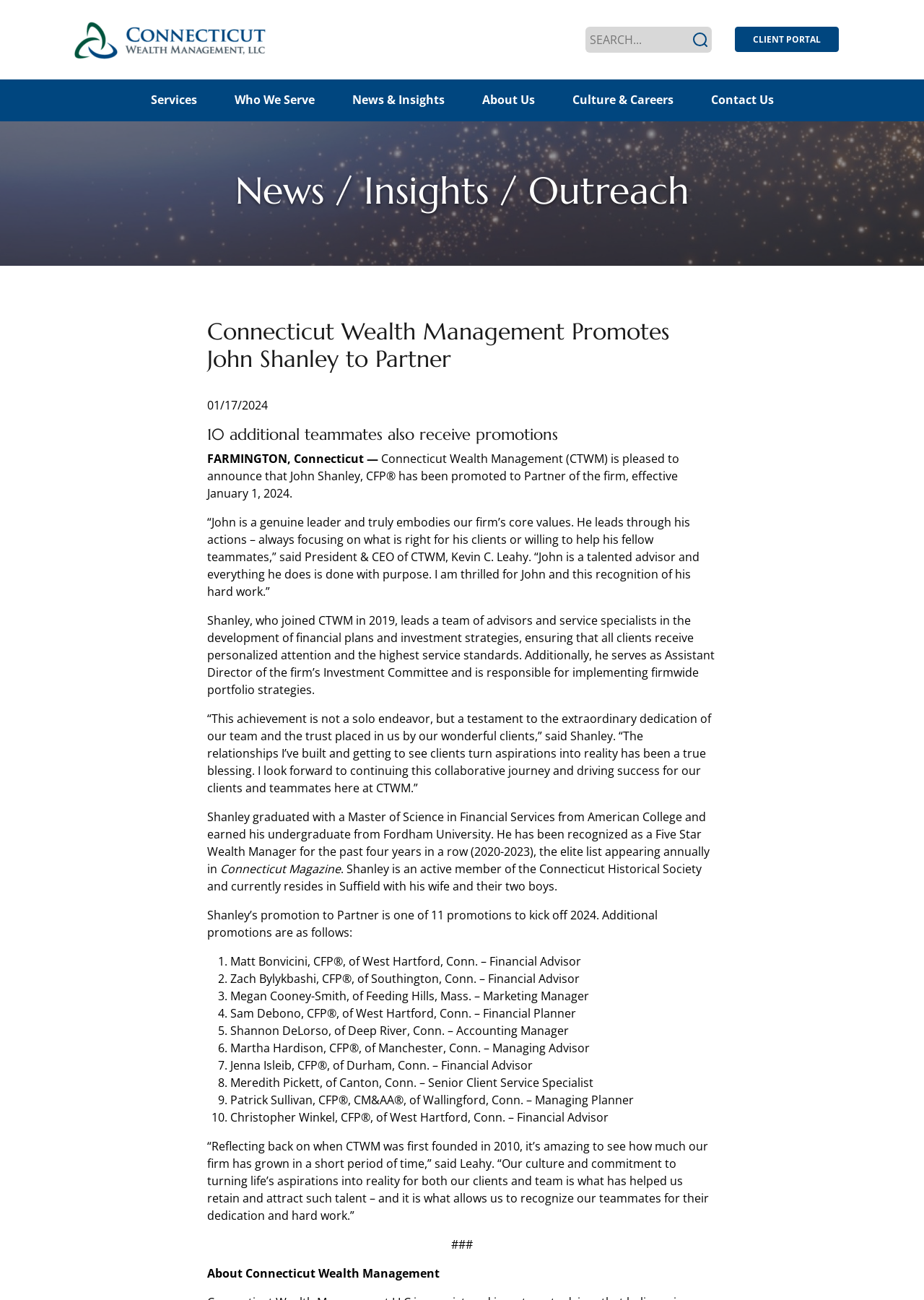Please specify the bounding box coordinates in the format (top-left x, top-left y, bottom-right x, bottom-right y), with values ranging from 0 to 1. Identify the bounding box for the UI component described as follows: Contact Us

[0.757, 0.061, 0.85, 0.092]